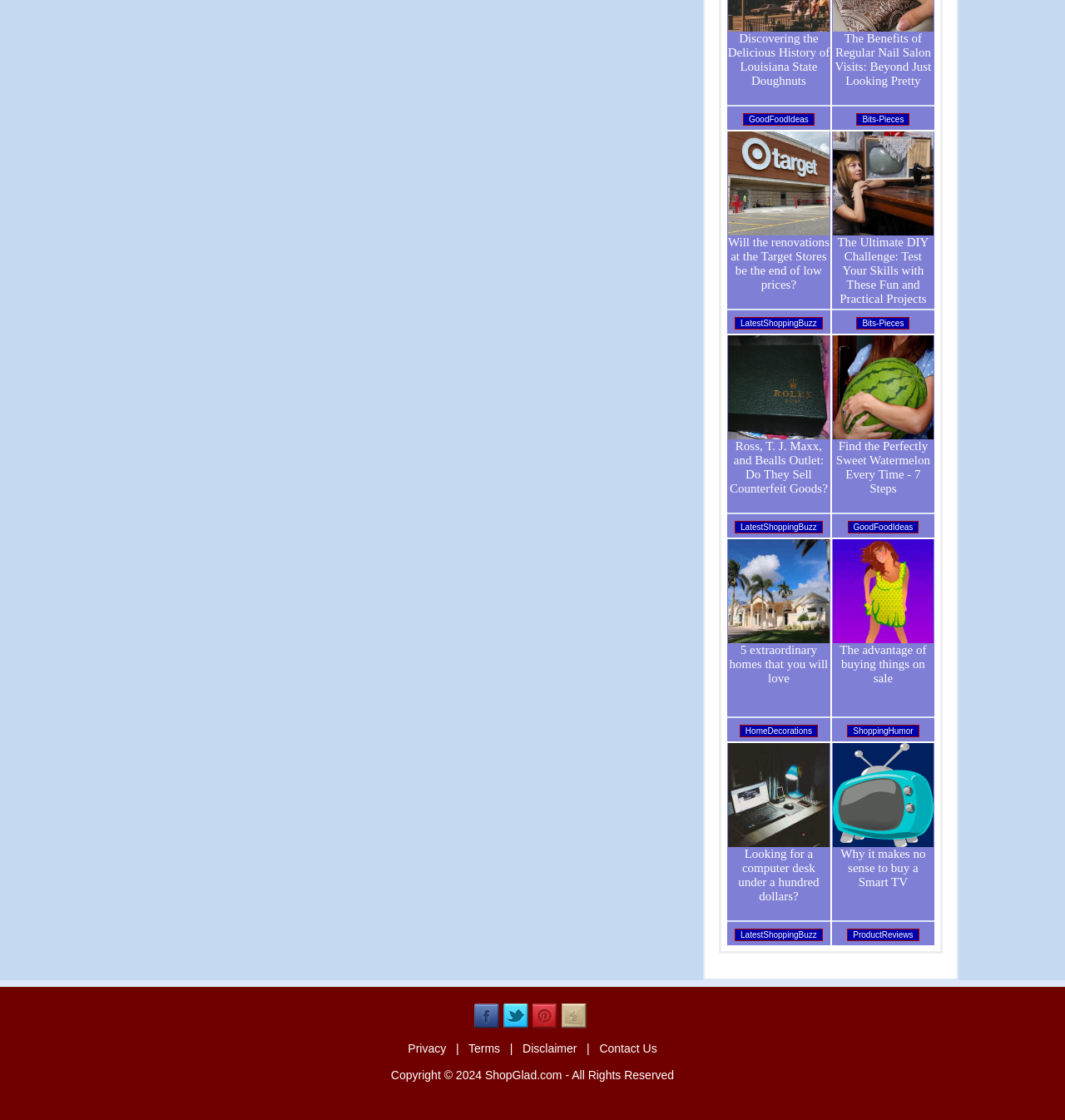Respond concisely with one word or phrase to the following query:
How many rows of articles are there on the webpage?

3